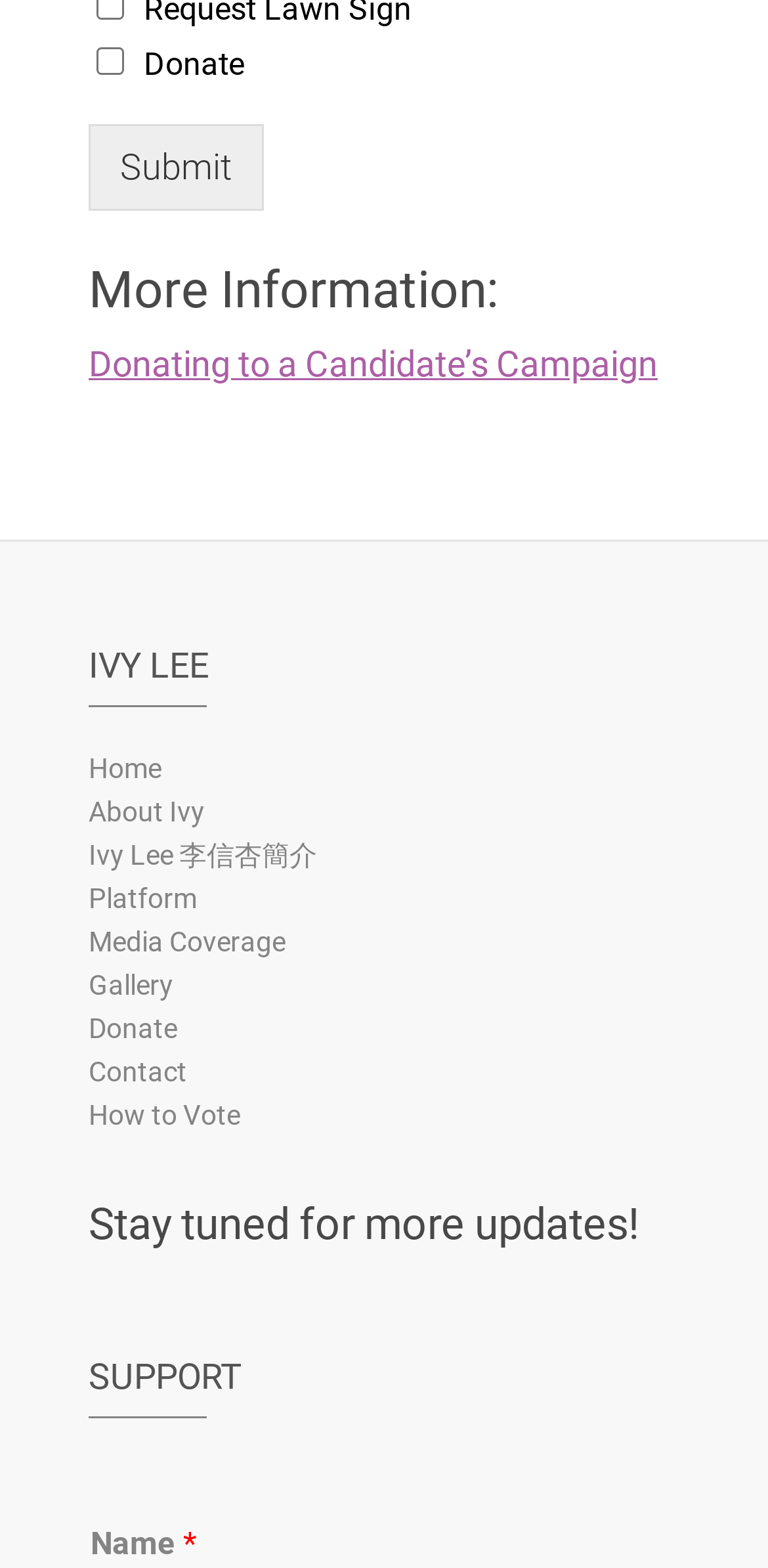Give a short answer using one word or phrase for the question:
What is the purpose of the checkbox?

To donate